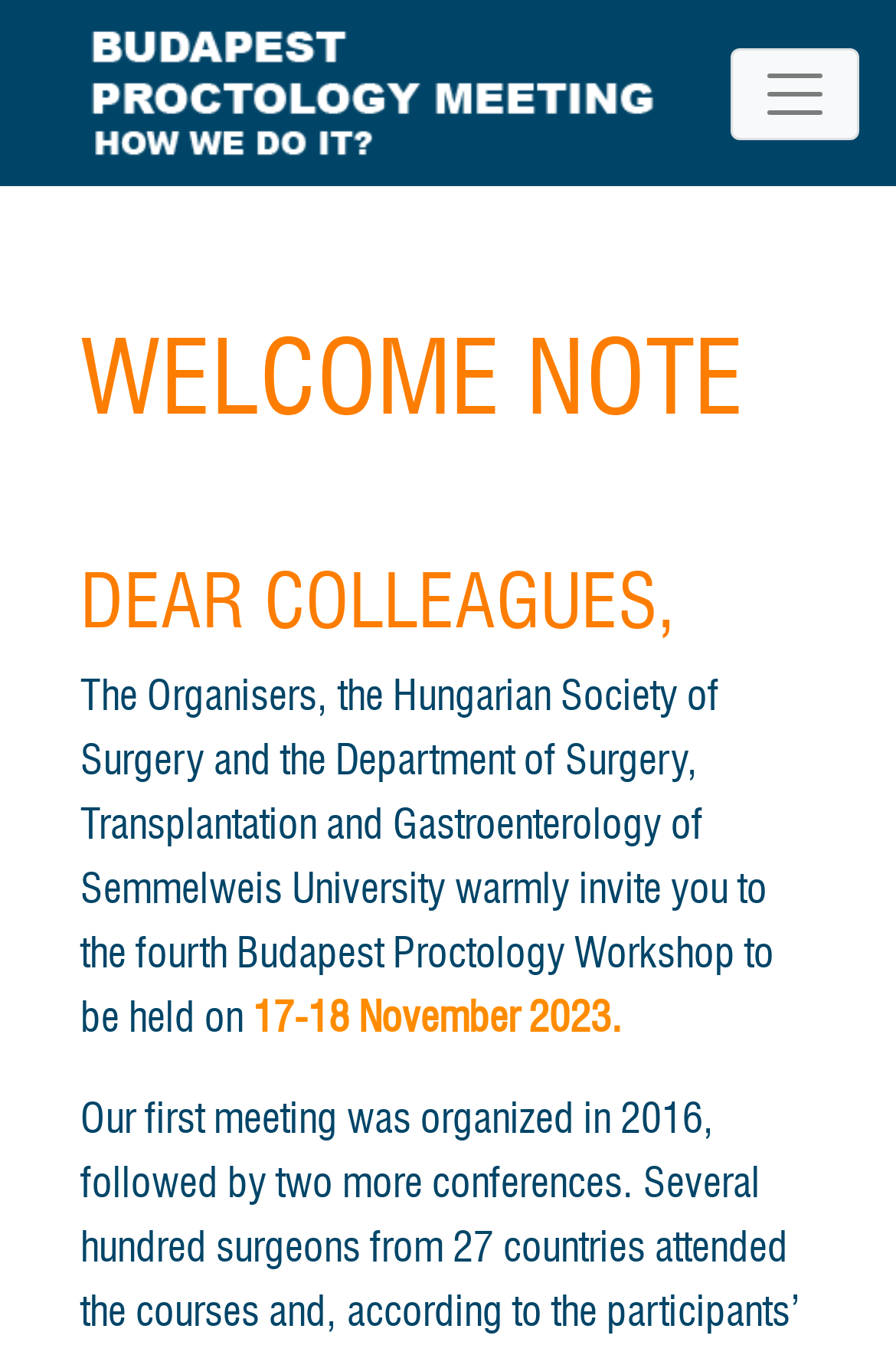Provide the bounding box coordinates of the HTML element this sentence describes: "aria-label="Toggle navigation"". The bounding box coordinates consist of four float numbers between 0 and 1, i.e., [left, top, right, bottom].

[0.815, 0.035, 0.959, 0.103]